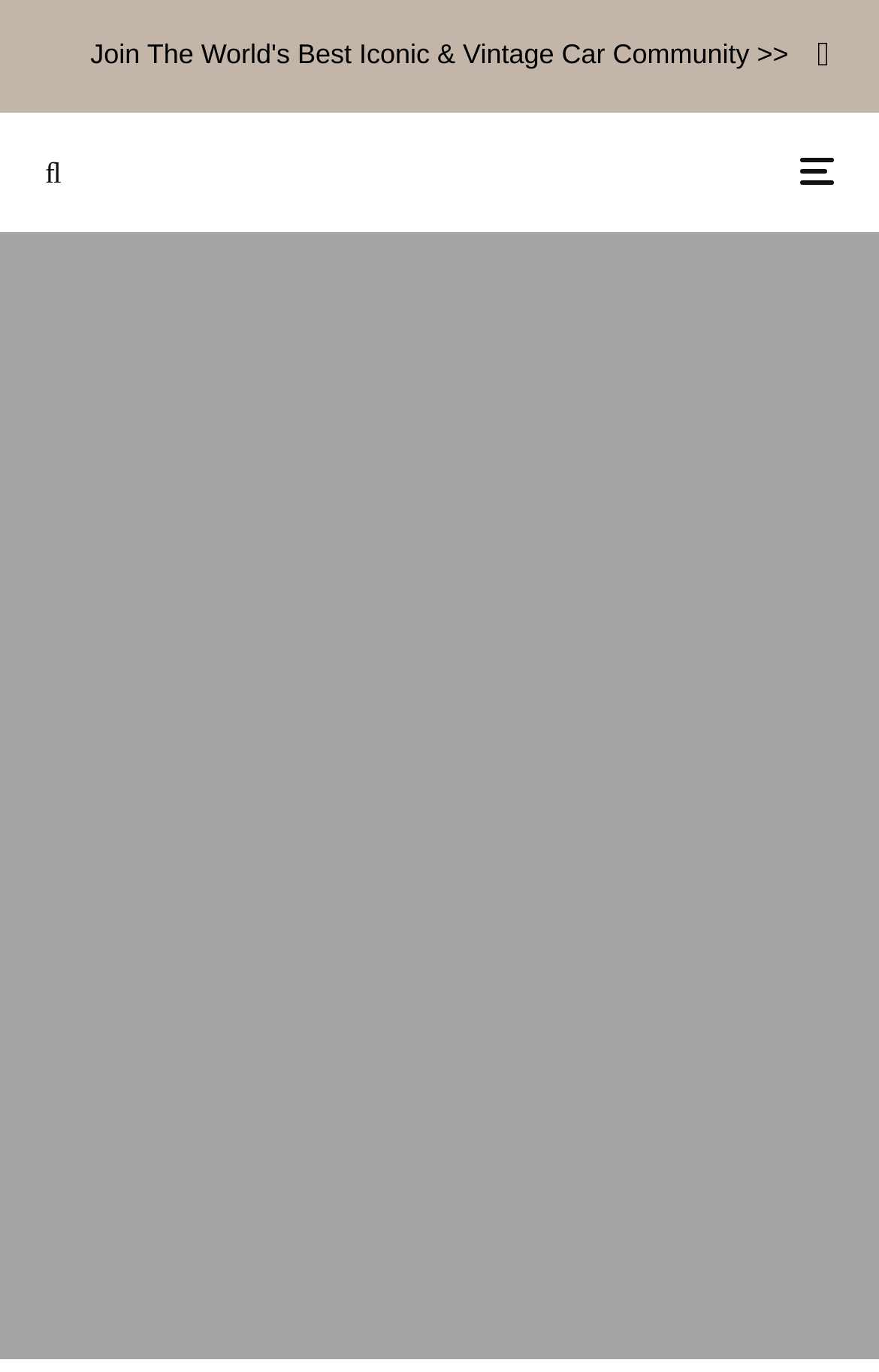Locate and generate the text content of the webpage's heading.

The Best Cars Ever Made